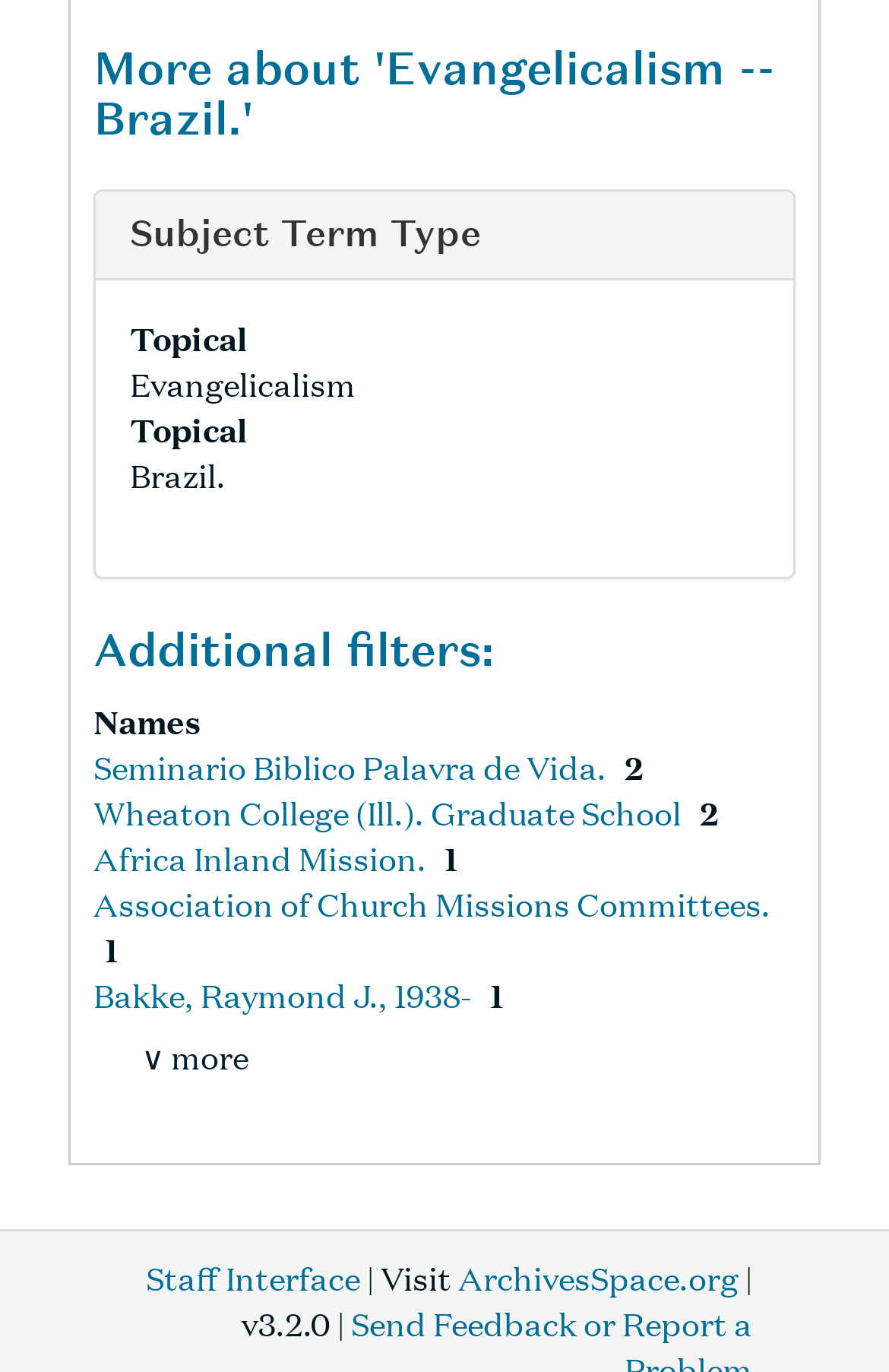Please identify the bounding box coordinates of the area that needs to be clicked to follow this instruction: "Visit ArchivesSpace.org".

[0.515, 0.912, 0.831, 0.947]